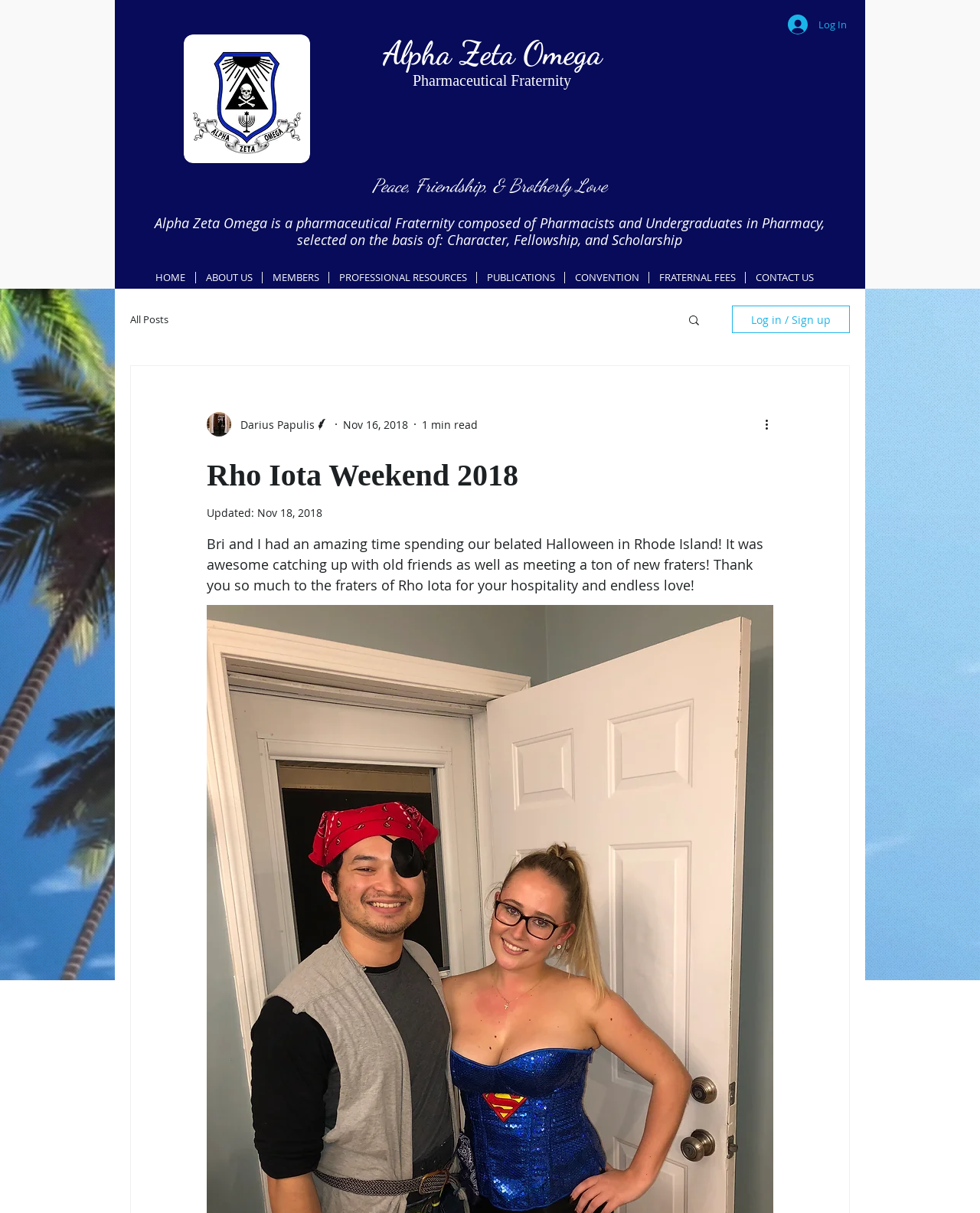By analyzing the image, answer the following question with a detailed response: What is the basis of selection for the fraternity?

The basis of selection for the fraternity can be found in the heading element with the text 'Alpha Zeta Omega is a pharmaceutical Fraternity composed of Pharmacists and Undergraduates in Pharmacy, selected on the basis of: Character, Fellowship, and Scholarship' which is located below the fraternity's name.